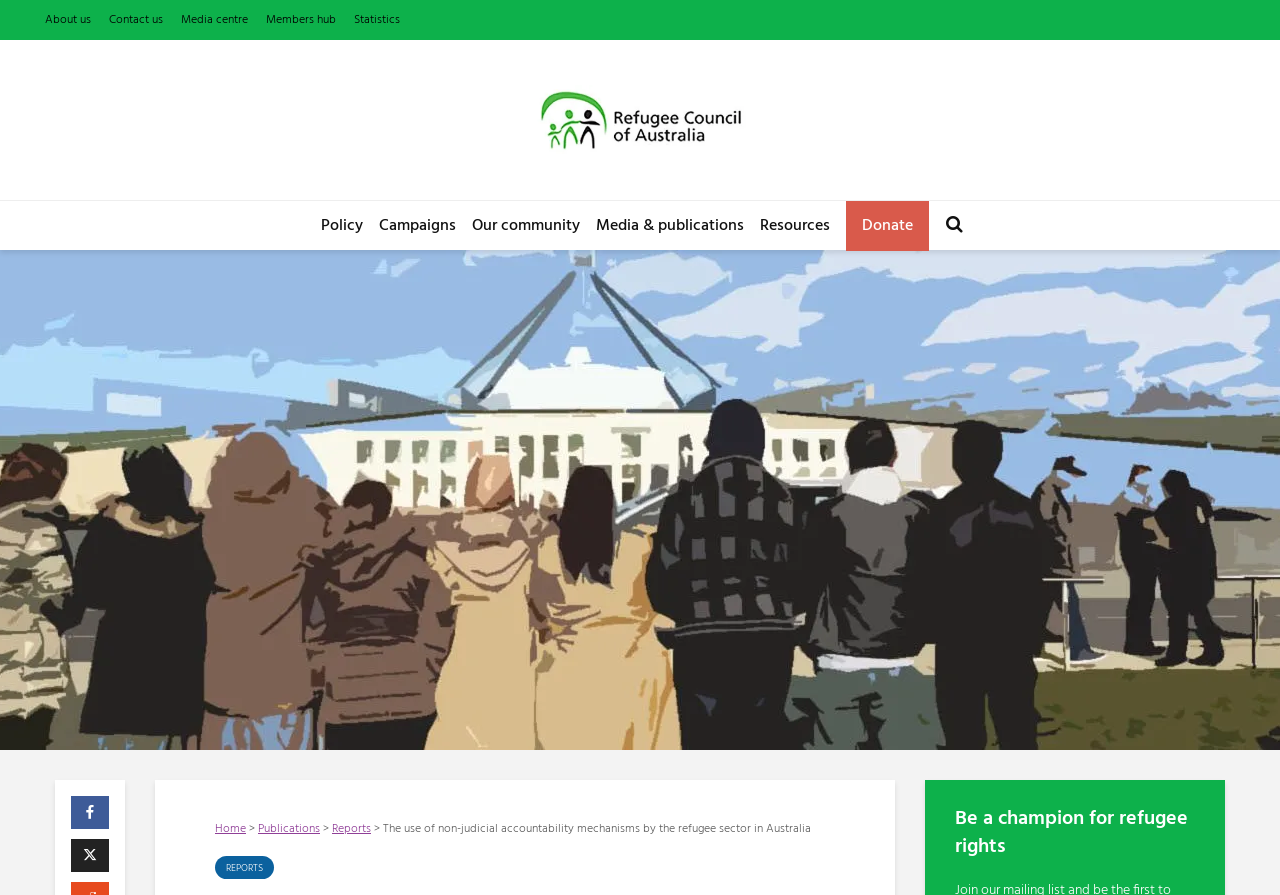Identify and extract the main heading from the webpage.

The use of non-judicial accountability mechanisms by the refugee sector in Australia